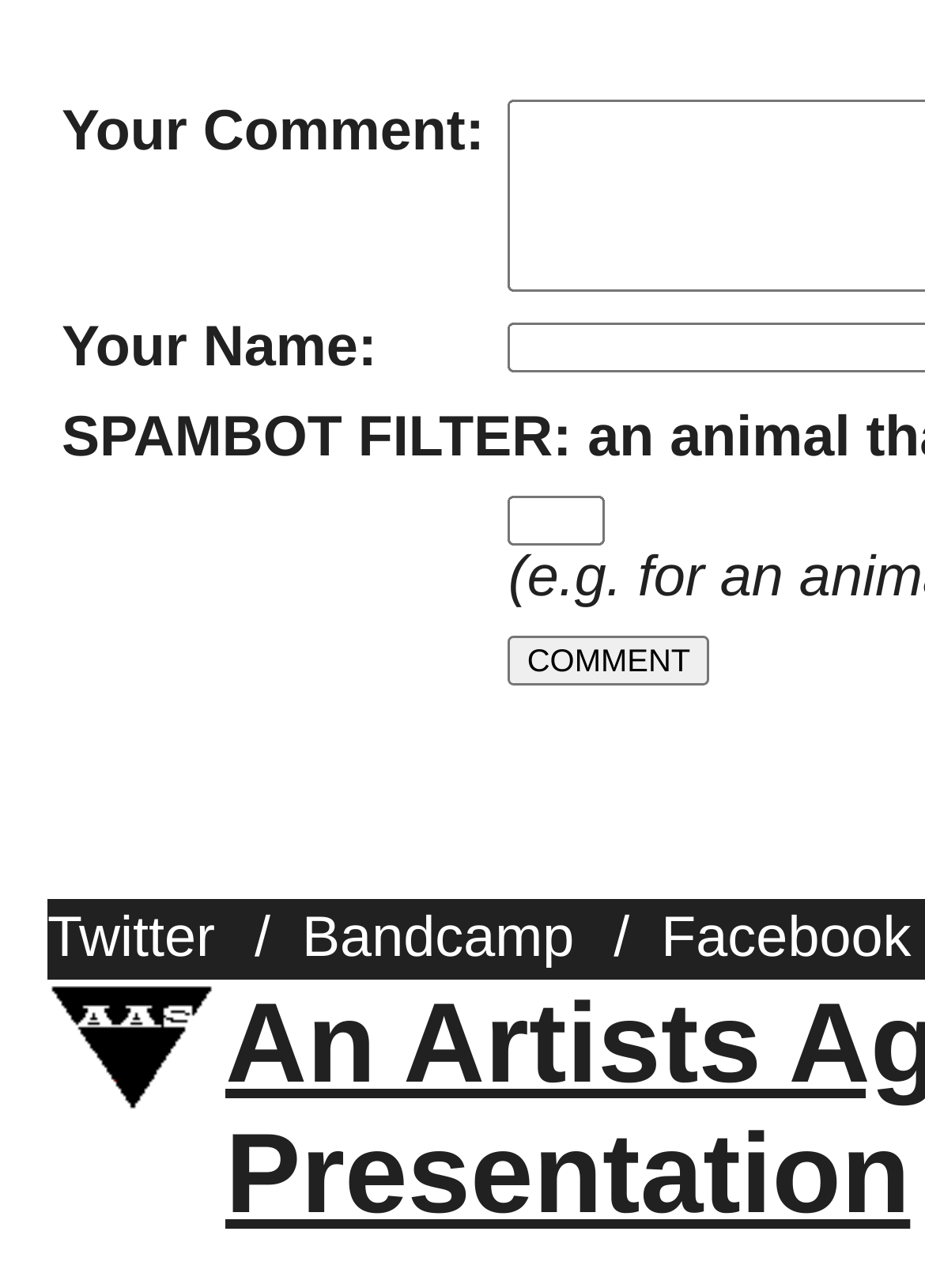What is the purpose of the textbox?
Relying on the image, give a concise answer in one word or a brief phrase.

To enter a comment